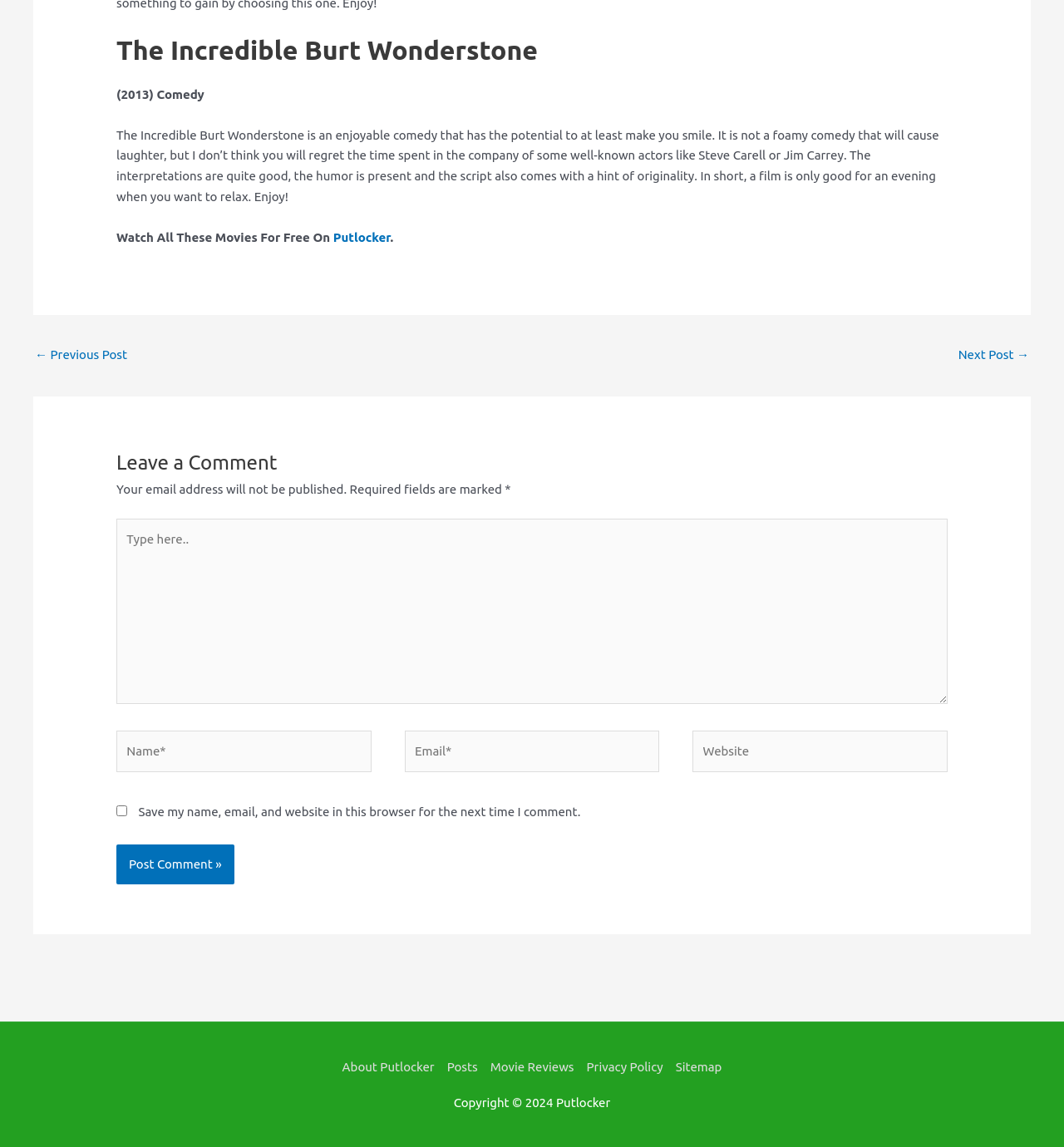Given the webpage screenshot and the description, determine the bounding box coordinates (top-left x, top-left y, bottom-right x, bottom-right y) that define the location of the UI element matching this description: About Putlocker

[0.322, 0.924, 0.414, 0.936]